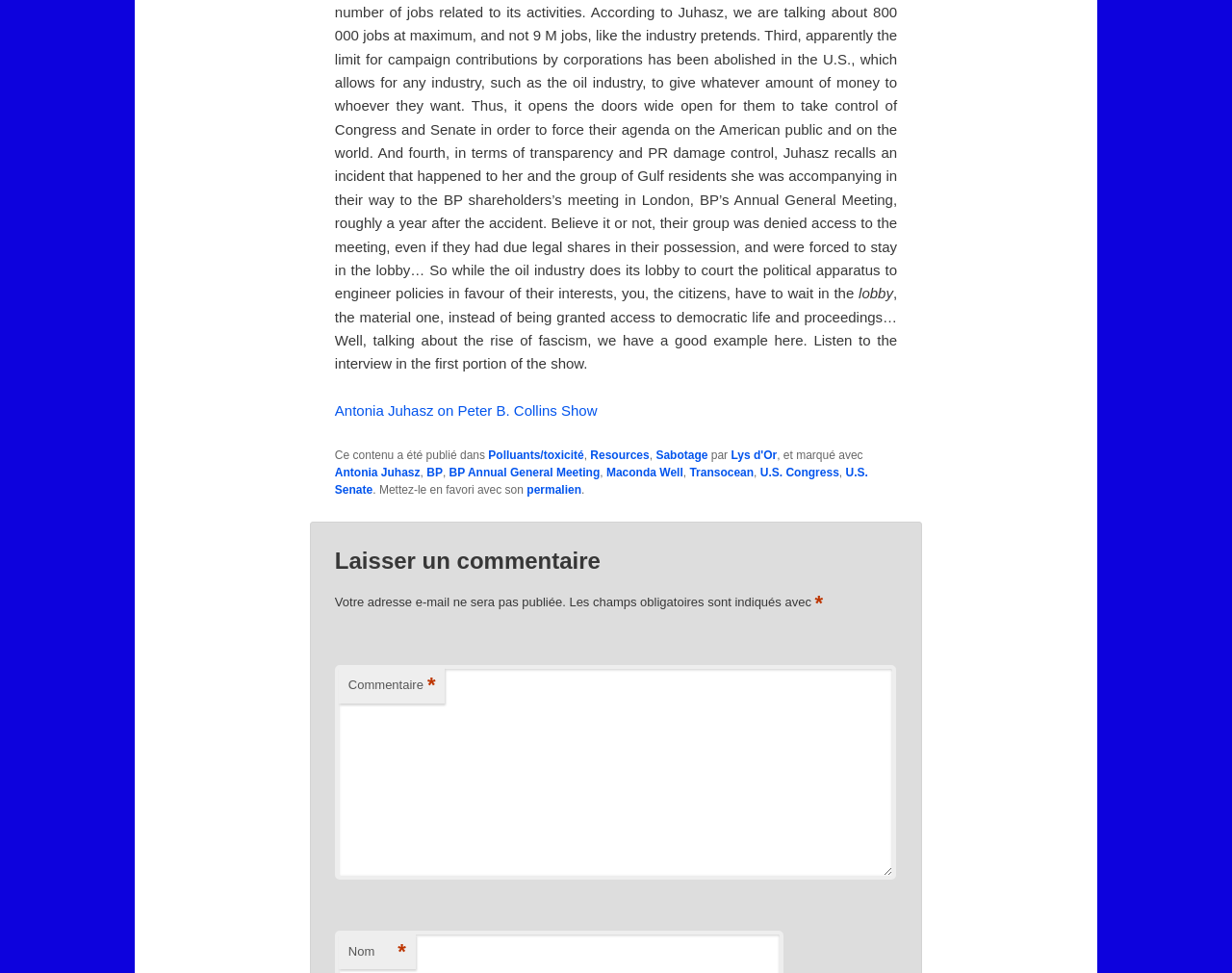Locate the bounding box coordinates of the UI element described by: "parent_node: Commentaire name="comment"". The bounding box coordinates should consist of four float numbers between 0 and 1, i.e., [left, top, right, bottom].

[0.272, 0.683, 0.727, 0.904]